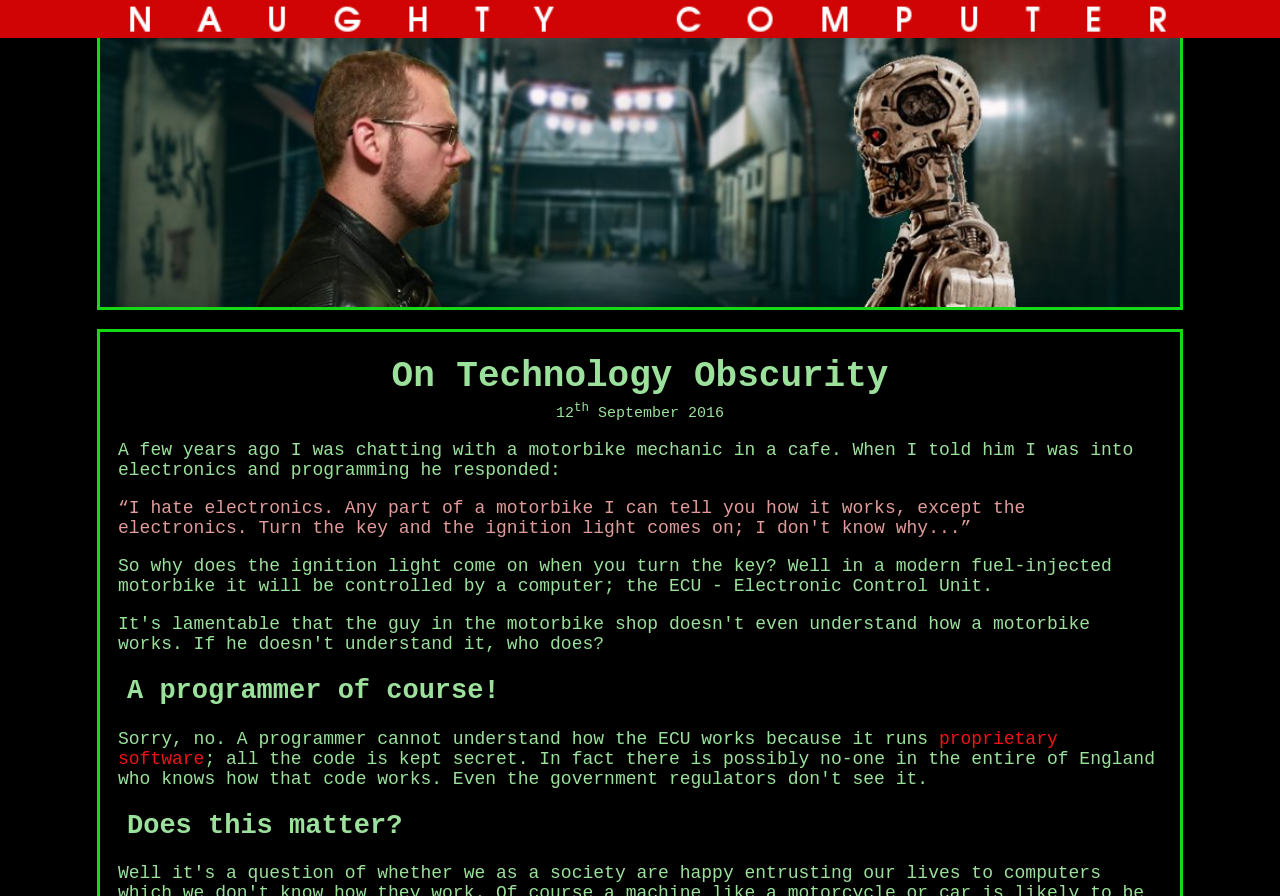Respond with a single word or short phrase to the following question: 
What is the topic of the article's second heading?

A programmer of course!